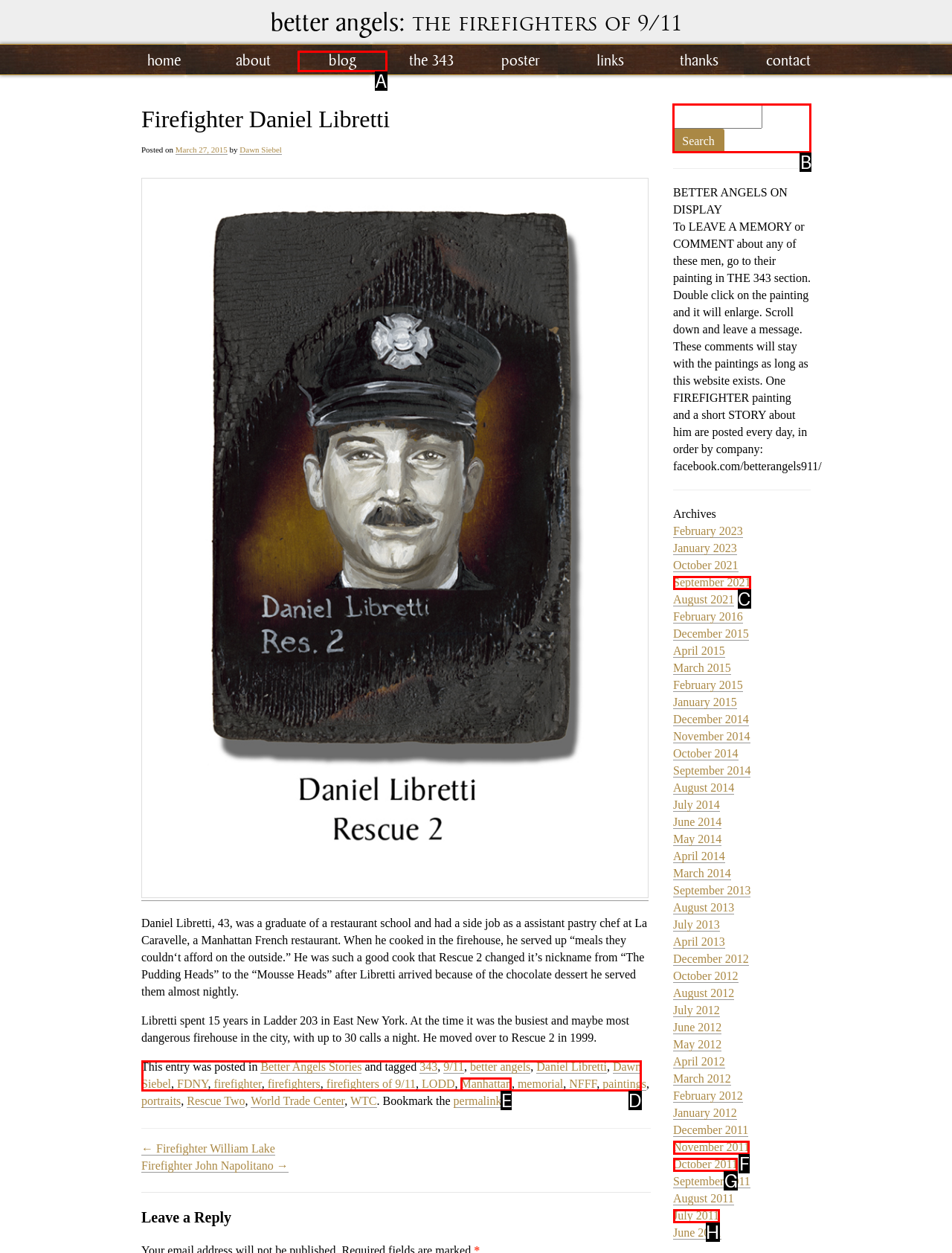Determine the letter of the UI element that will complete the task: search for something
Reply with the corresponding letter.

B